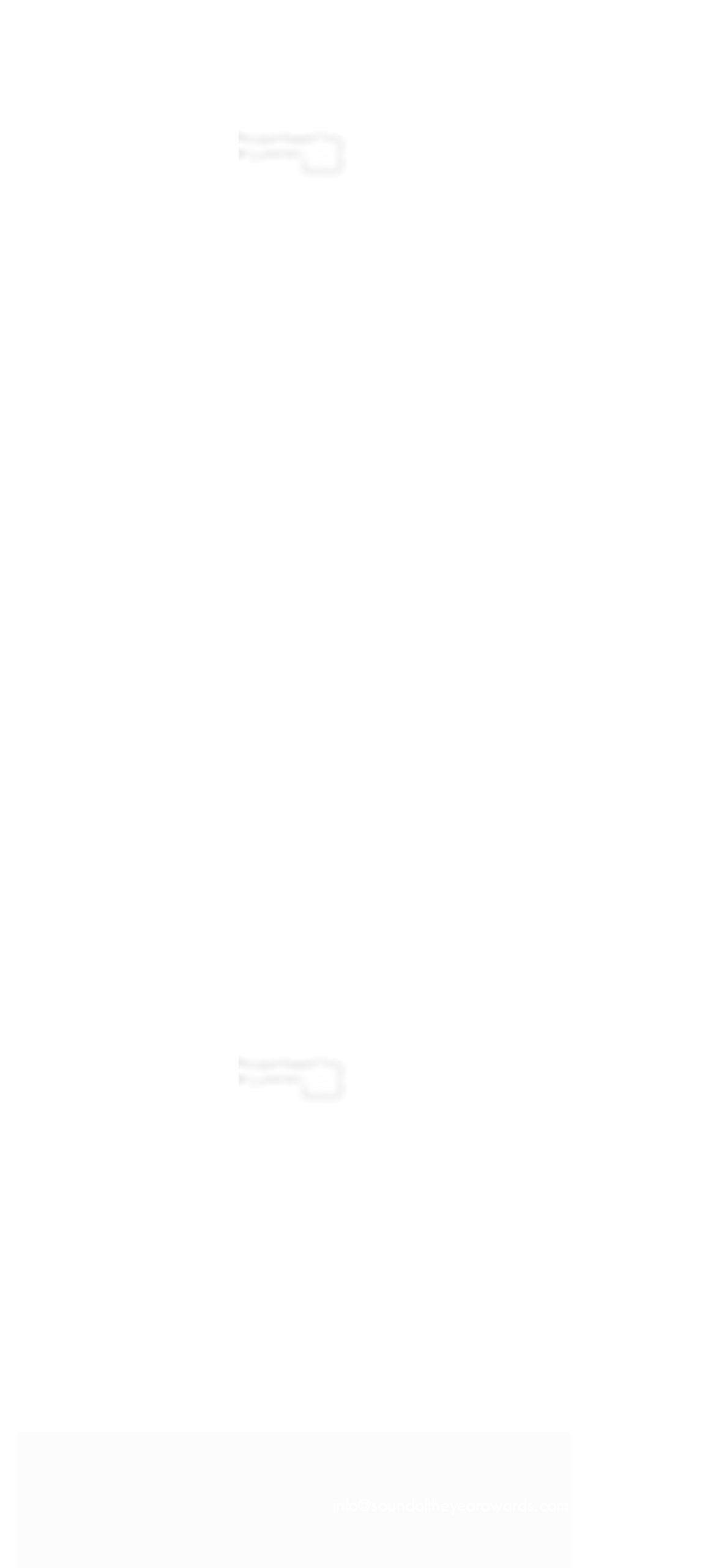Please identify the bounding box coordinates of the area I need to click to accomplish the following instruction: "Click the 'Previous' button".

[0.044, 0.011, 0.112, 0.028]